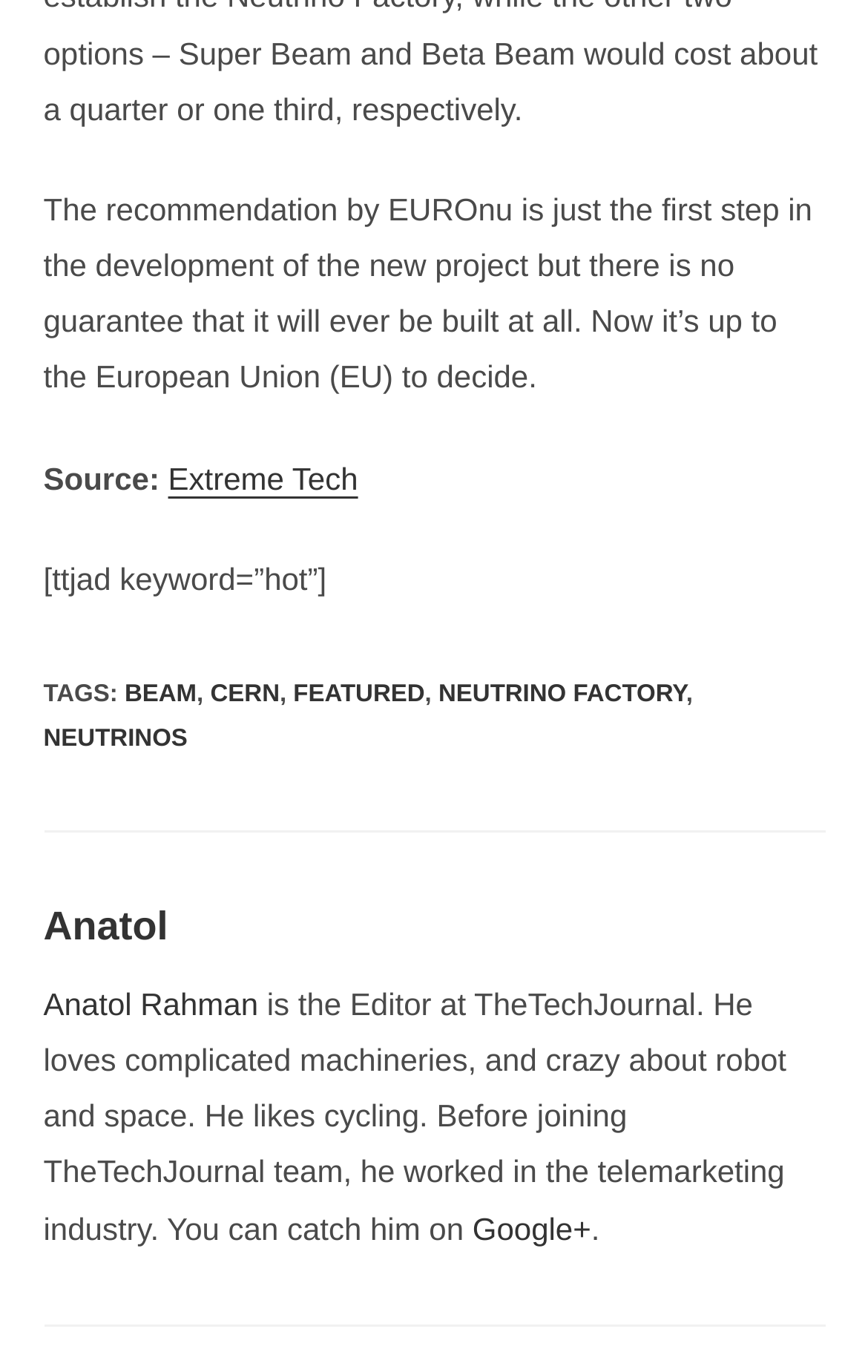Find the bounding box coordinates of the element you need to click on to perform this action: 'Visit Extreme Tech website'. The coordinates should be represented by four float values between 0 and 1, in the format [left, top, right, bottom].

[0.194, 0.335, 0.412, 0.361]